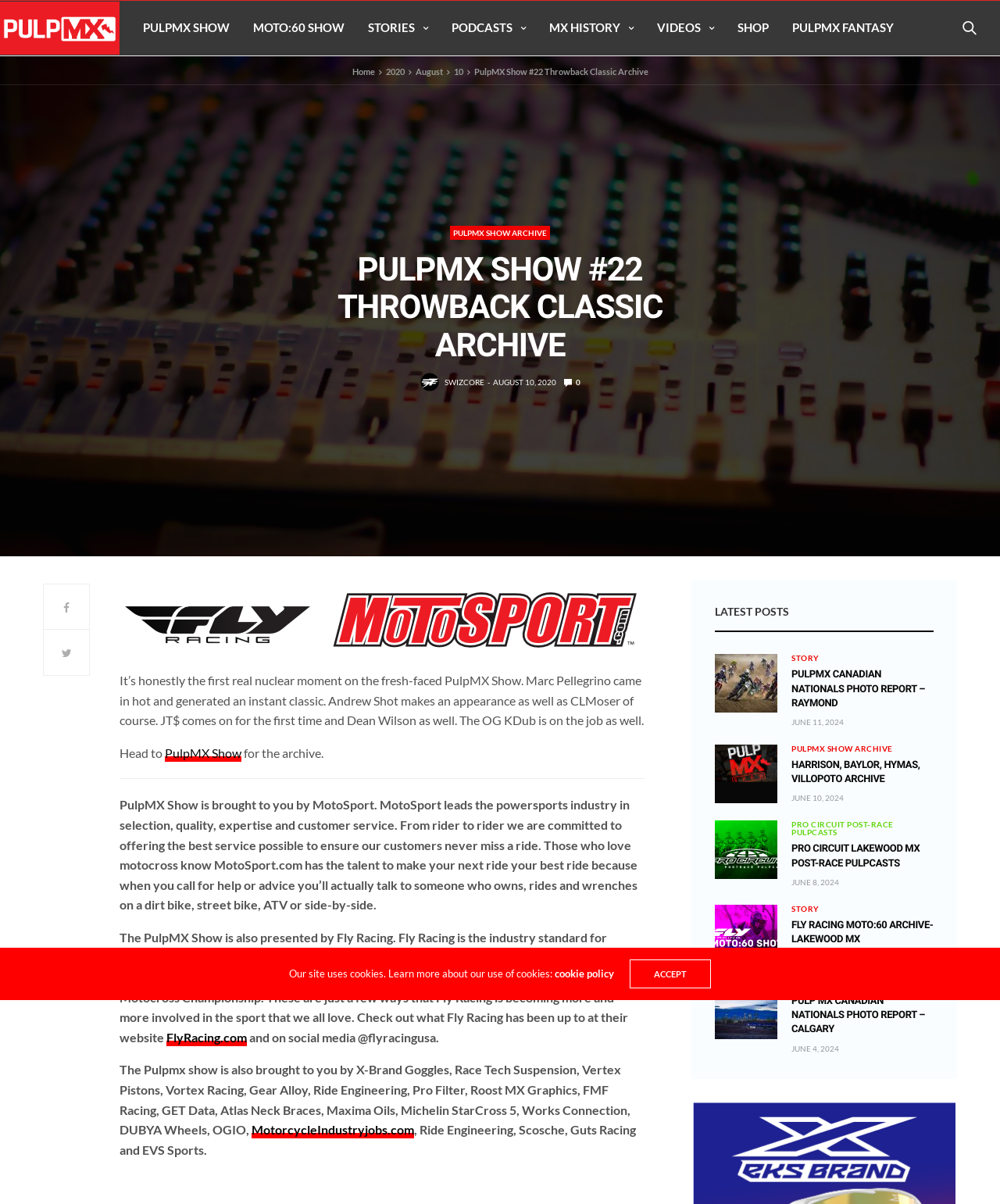What is the name of the show?
Look at the image and respond with a one-word or short-phrase answer.

PulpMX Show